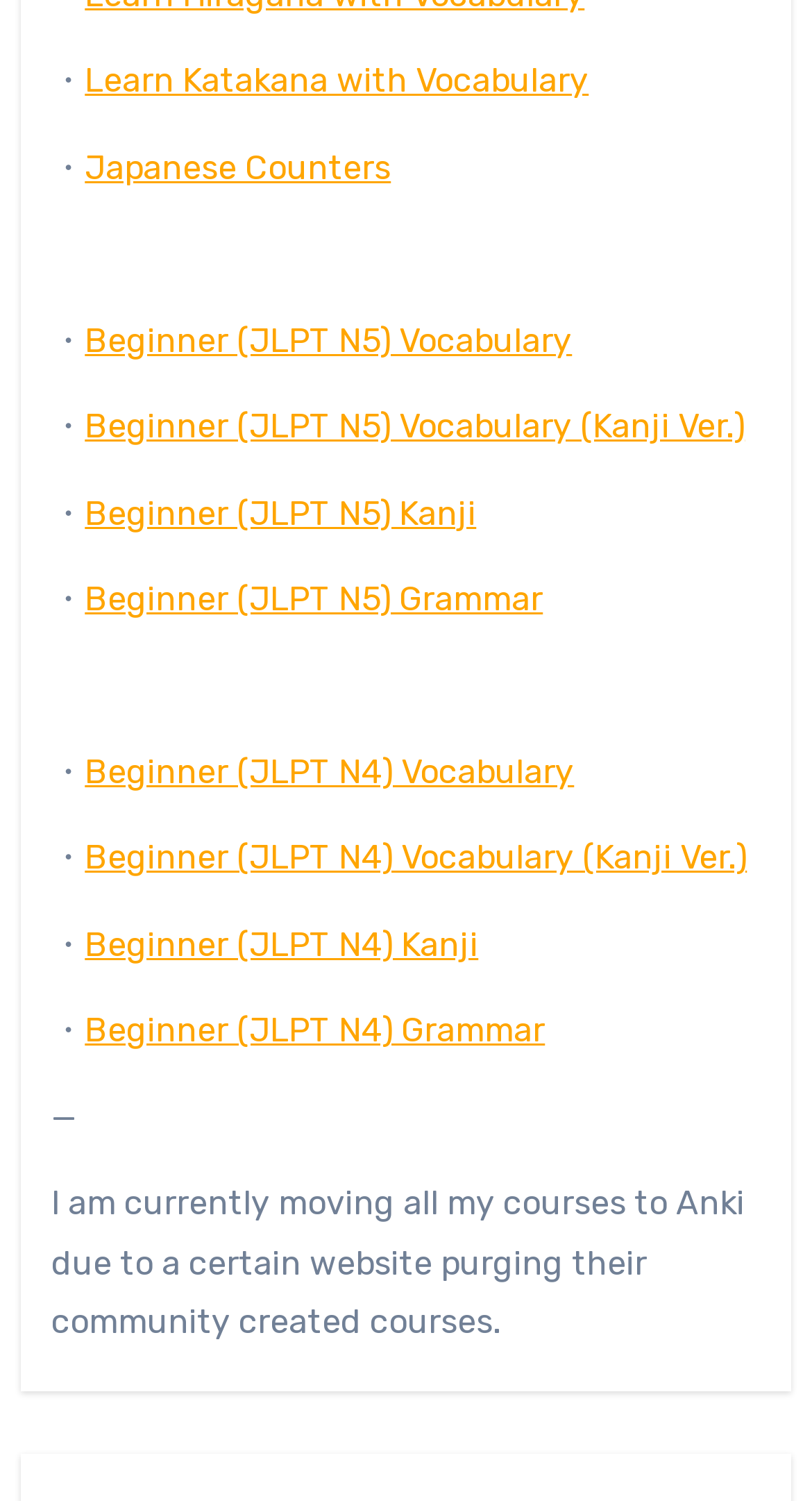Provide the bounding box coordinates of the section that needs to be clicked to accomplish the following instruction: "Check the announcement about moving courses to Anki."

[0.063, 0.789, 0.917, 0.894]